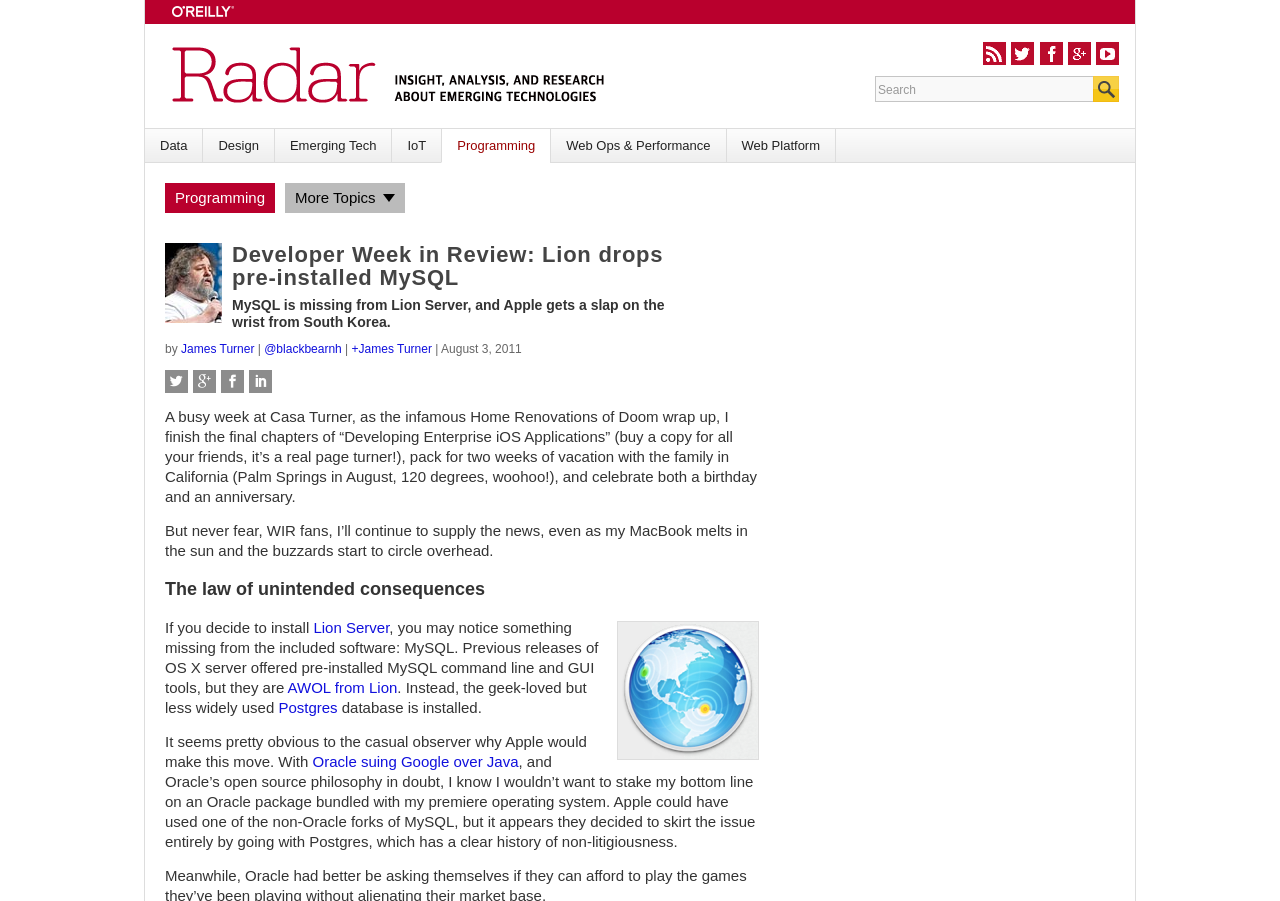Please identify the bounding box coordinates of the element I need to click to follow this instruction: "Share on Twitter".

[0.79, 0.046, 0.809, 0.073]